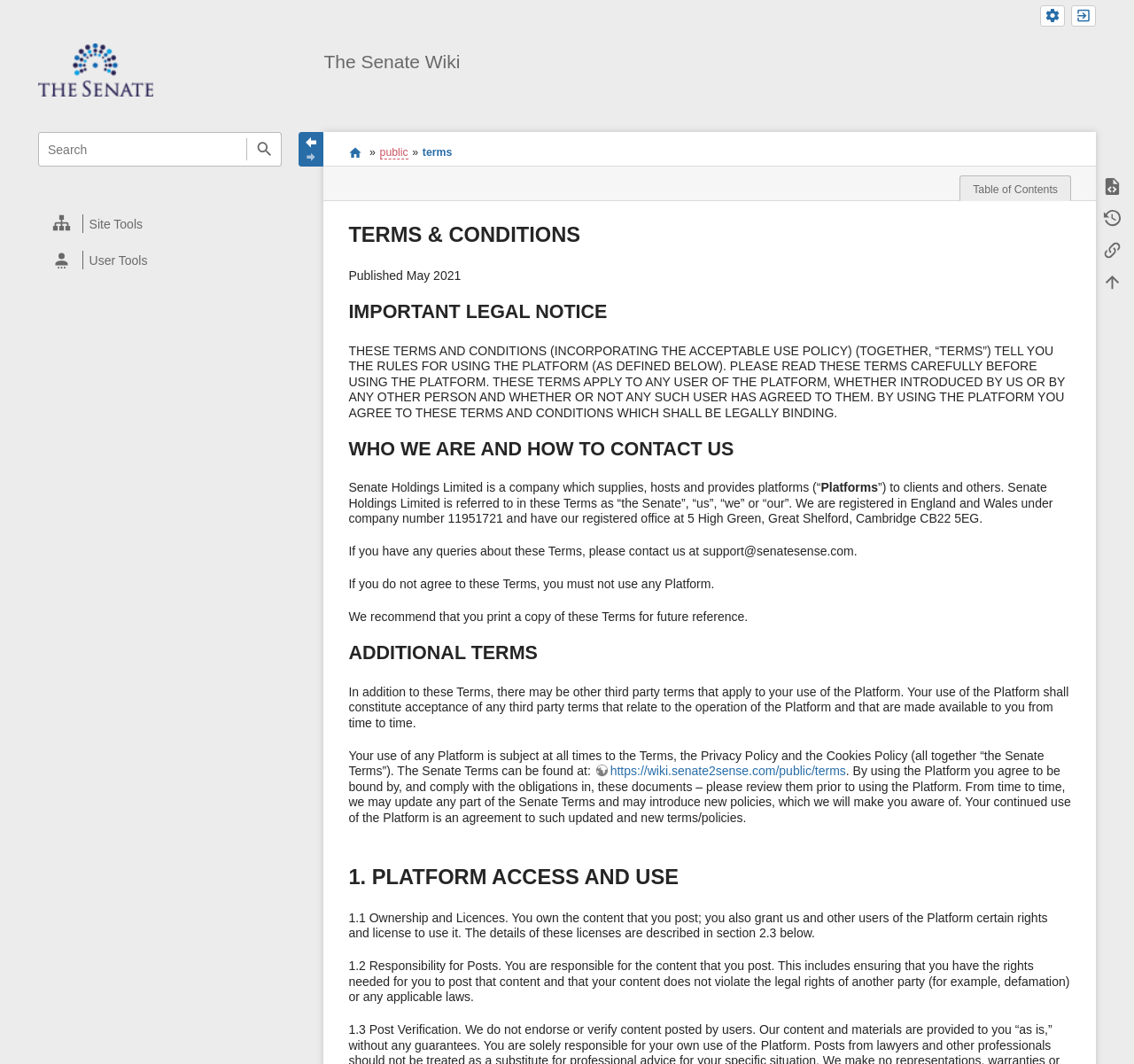Locate the bounding box coordinates of the area where you should click to accomplish the instruction: "go to terms and conditions".

[0.373, 0.137, 0.399, 0.149]